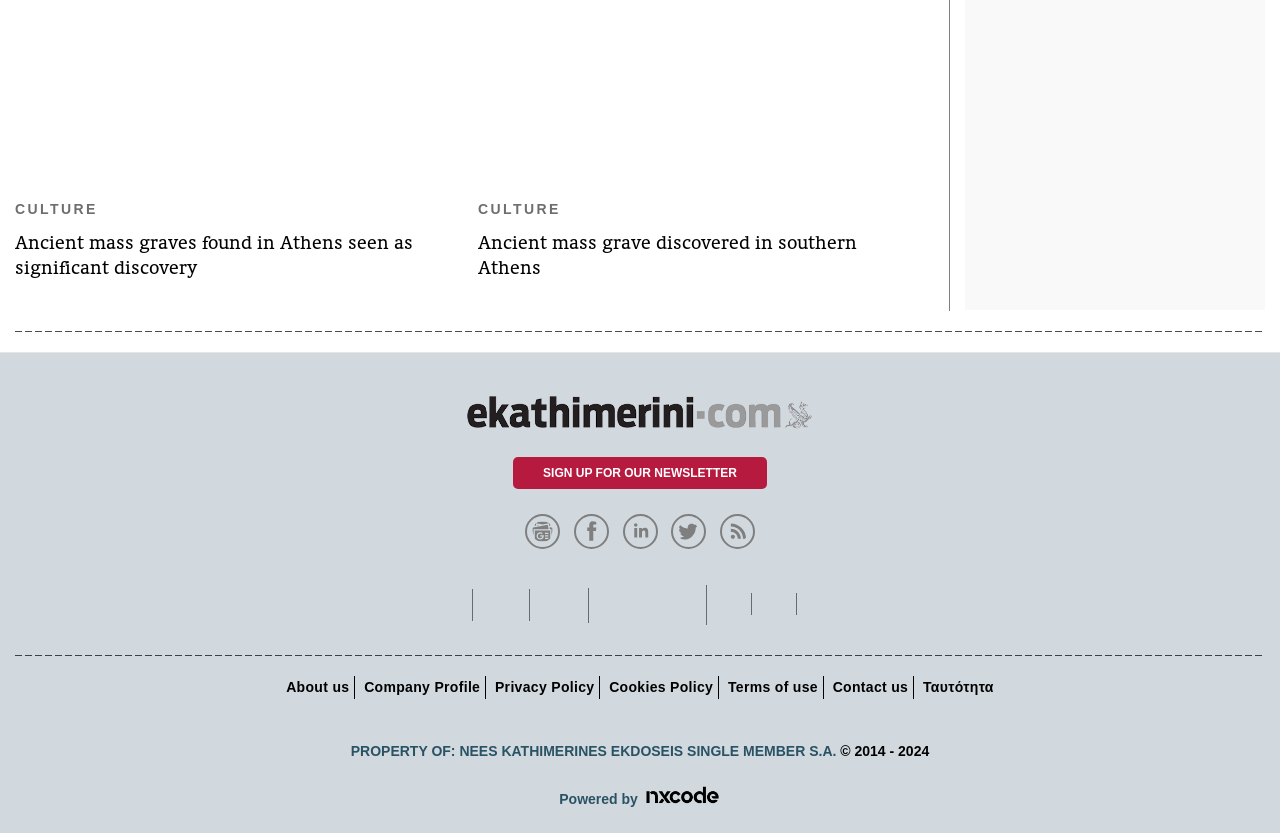Please reply to the following question using a single word or phrase: 
What is the year range of the website's copyright?

2014 - 2024